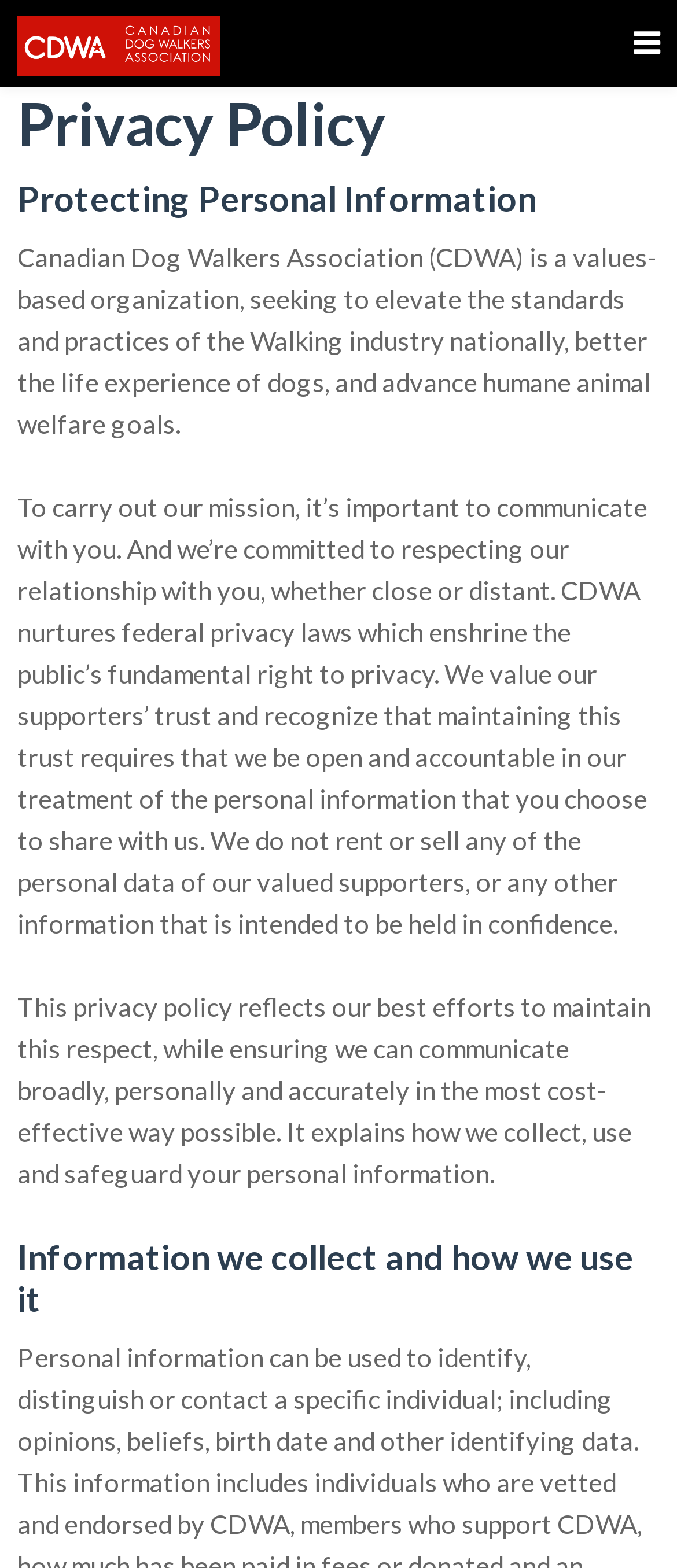Provide a brief response to the question below using a single word or phrase: 
What is the purpose of the organization?

Elevate walking industry standards